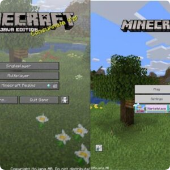Give a one-word or phrase response to the following question: What type of environment is depicted in the background of the image?

Serene landscape